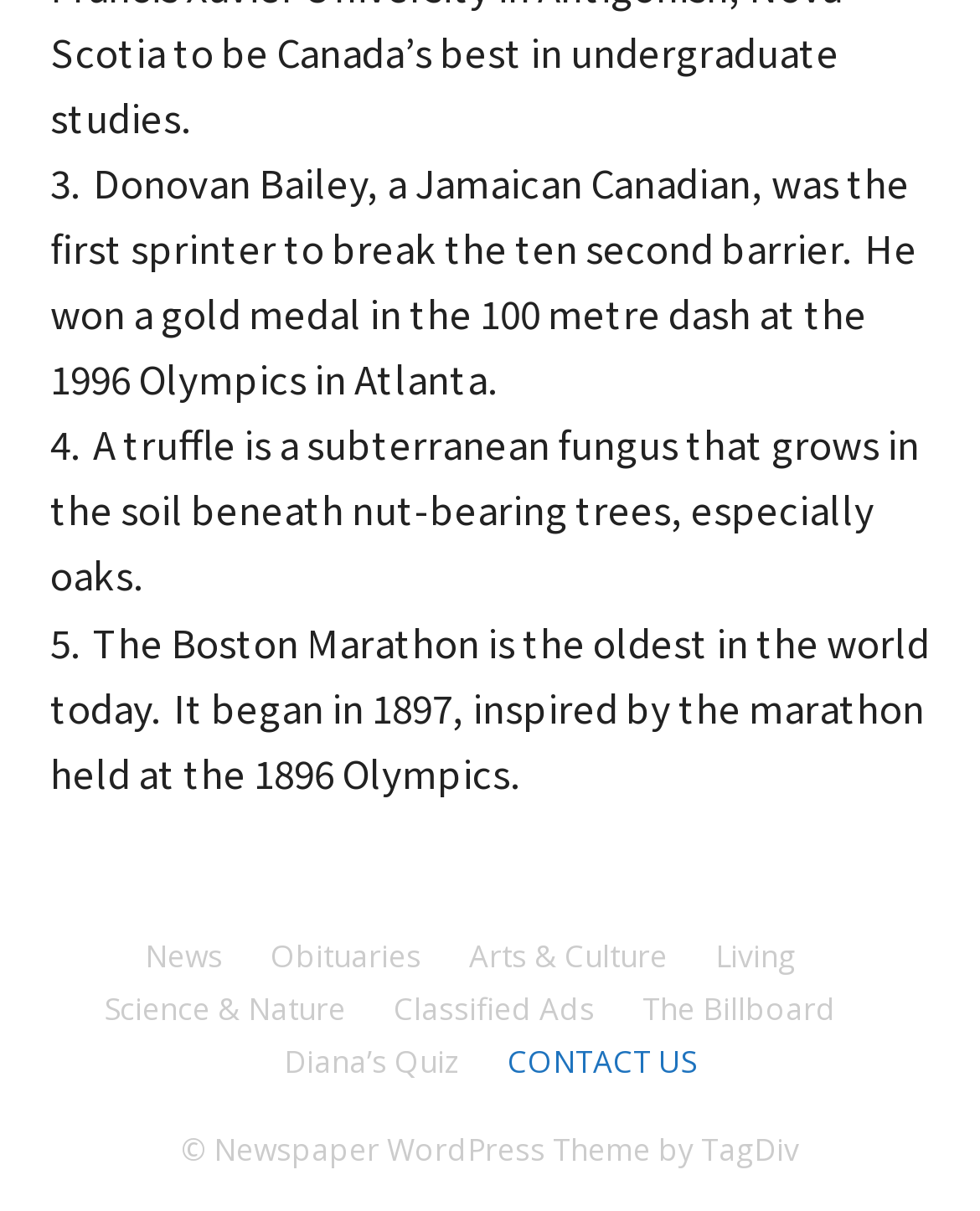Could you specify the bounding box coordinates for the clickable section to complete the following instruction: "Explore Science & Nature"?

[0.106, 0.815, 0.353, 0.852]